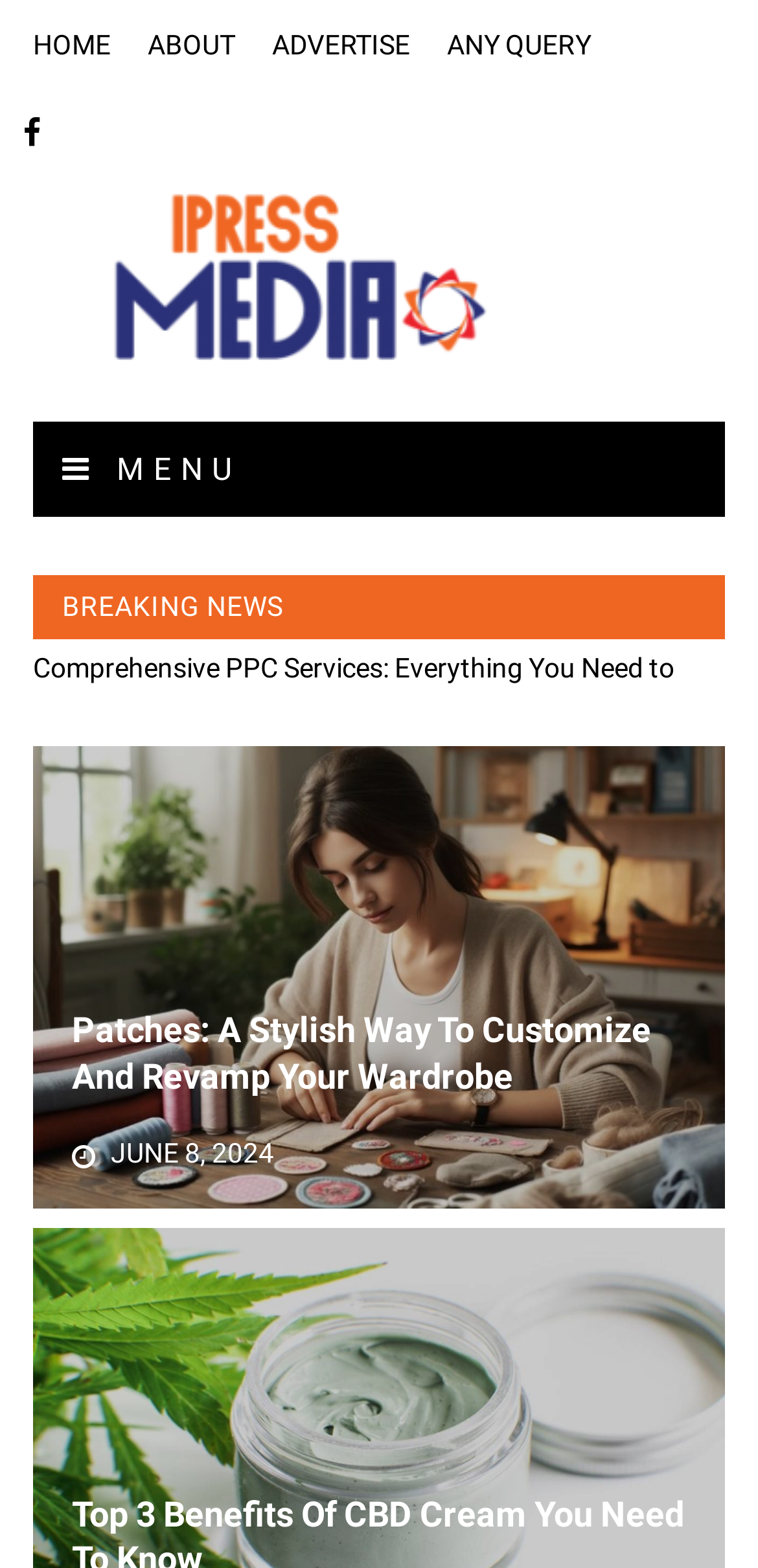What is the topic of the first news article?
Can you offer a detailed and complete answer to this question?

The first news article link on the homepage has the title 'Live in Style: Parktown Residences CapitaLand Offers Exquisite Living Spaces', which suggests that the topic of the article is about Parktown Residences.